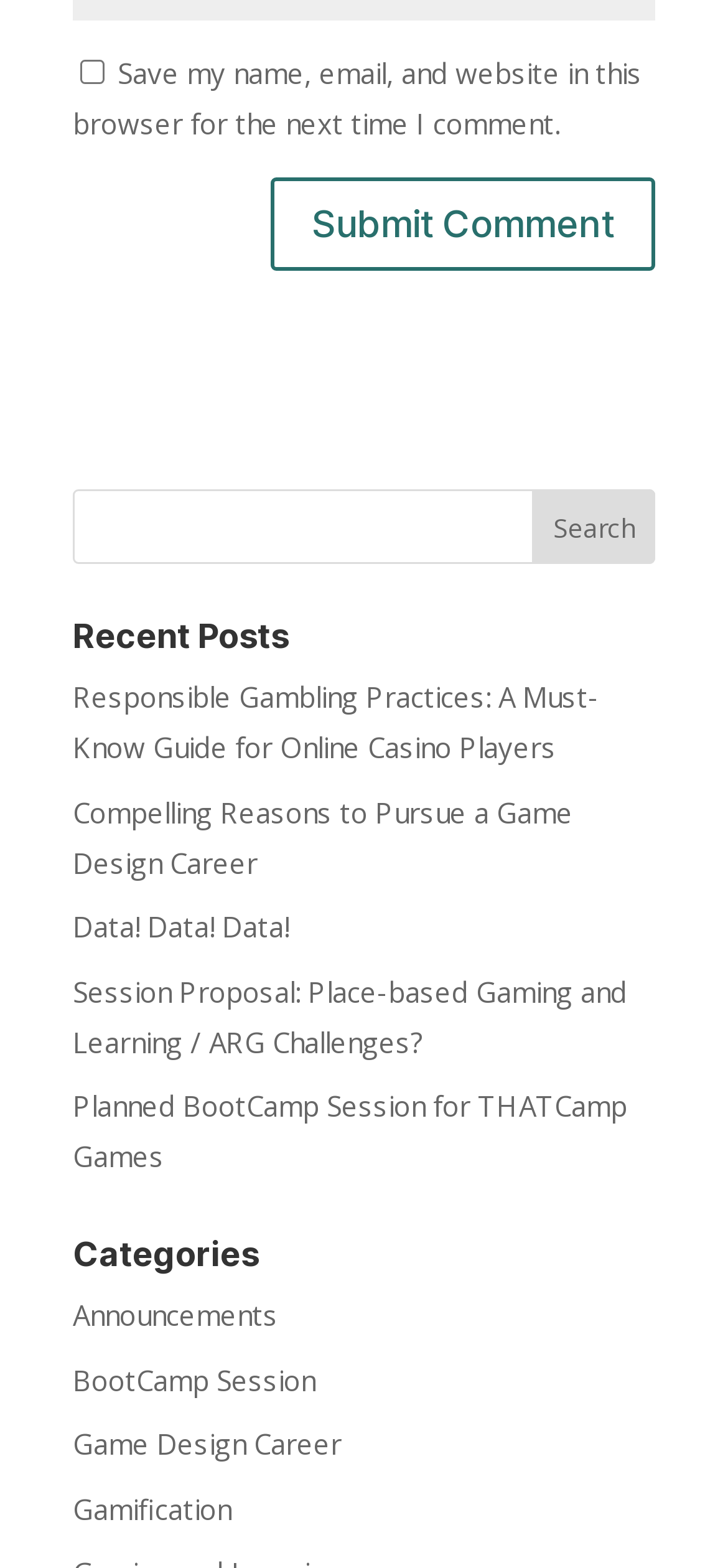Please identify the bounding box coordinates of the element's region that should be clicked to execute the following instruction: "View 'Categories'". The bounding box coordinates must be four float numbers between 0 and 1, i.e., [left, top, right, bottom].

[0.1, 0.79, 0.9, 0.823]